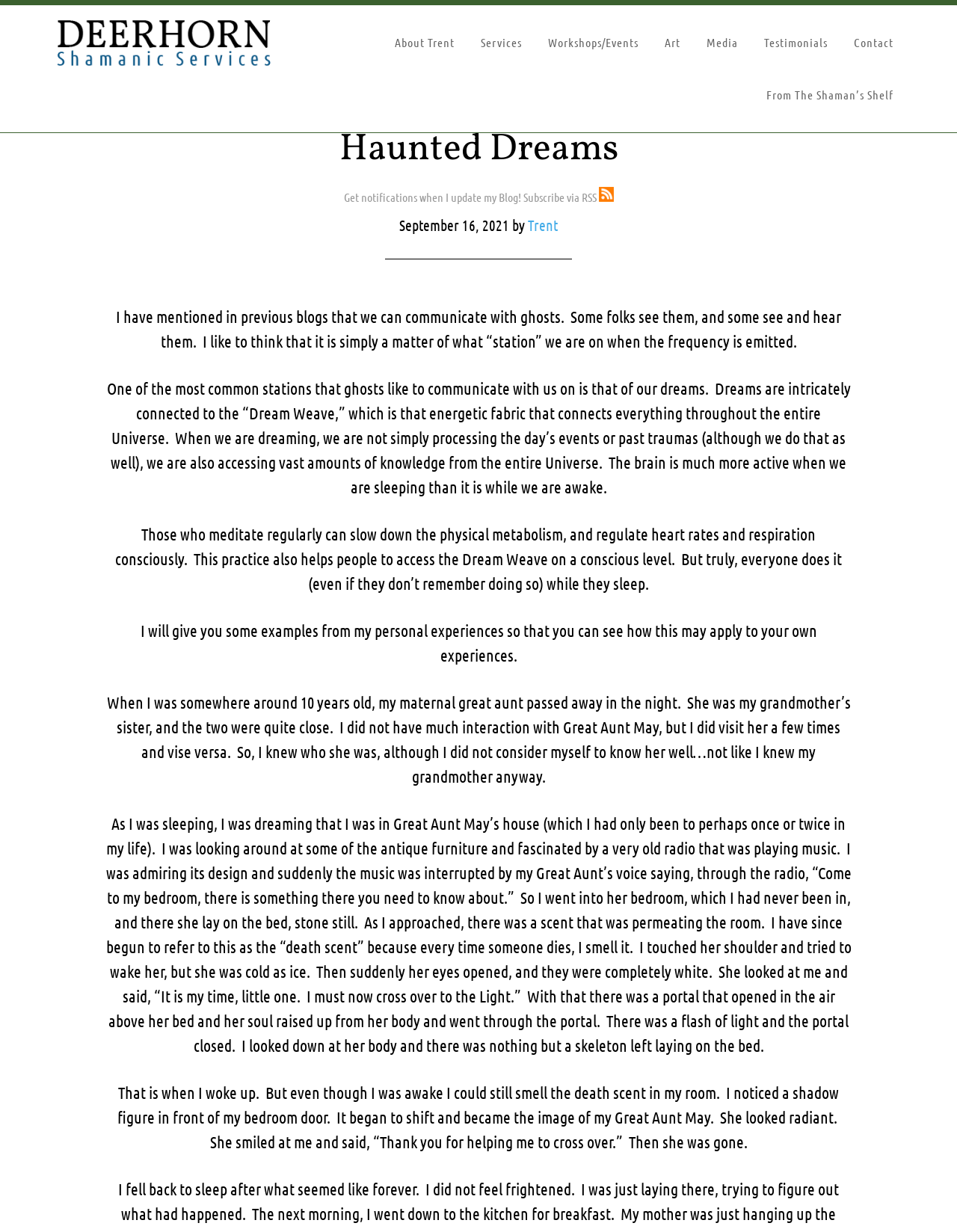Identify and provide the bounding box coordinates of the UI element described: "Deerhorn Shamanic Services". The coordinates should be formatted as [left, top, right, bottom], with each number being a float between 0 and 1.

[0.055, 0.013, 0.336, 0.056]